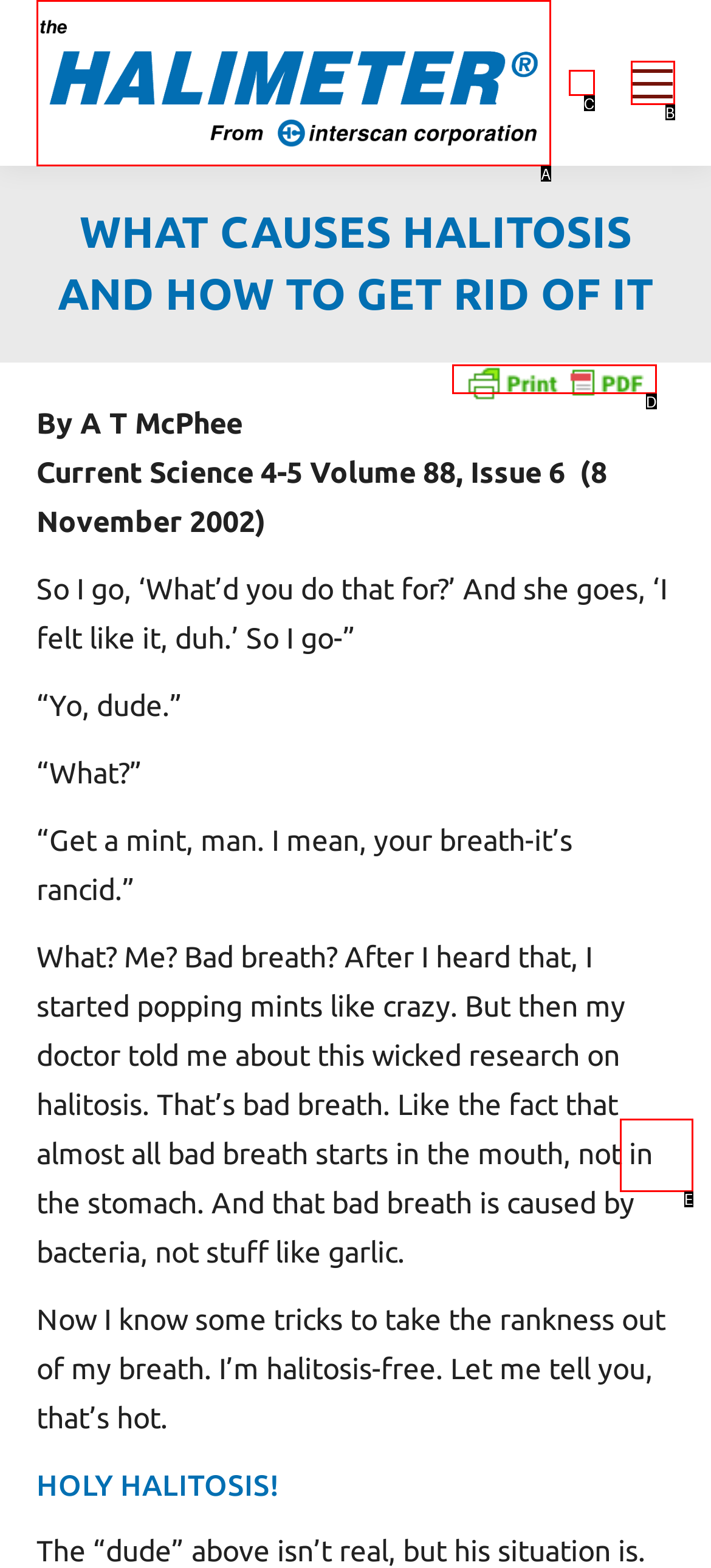Find the option that best fits the description: Go to Top. Answer with the letter of the option.

E